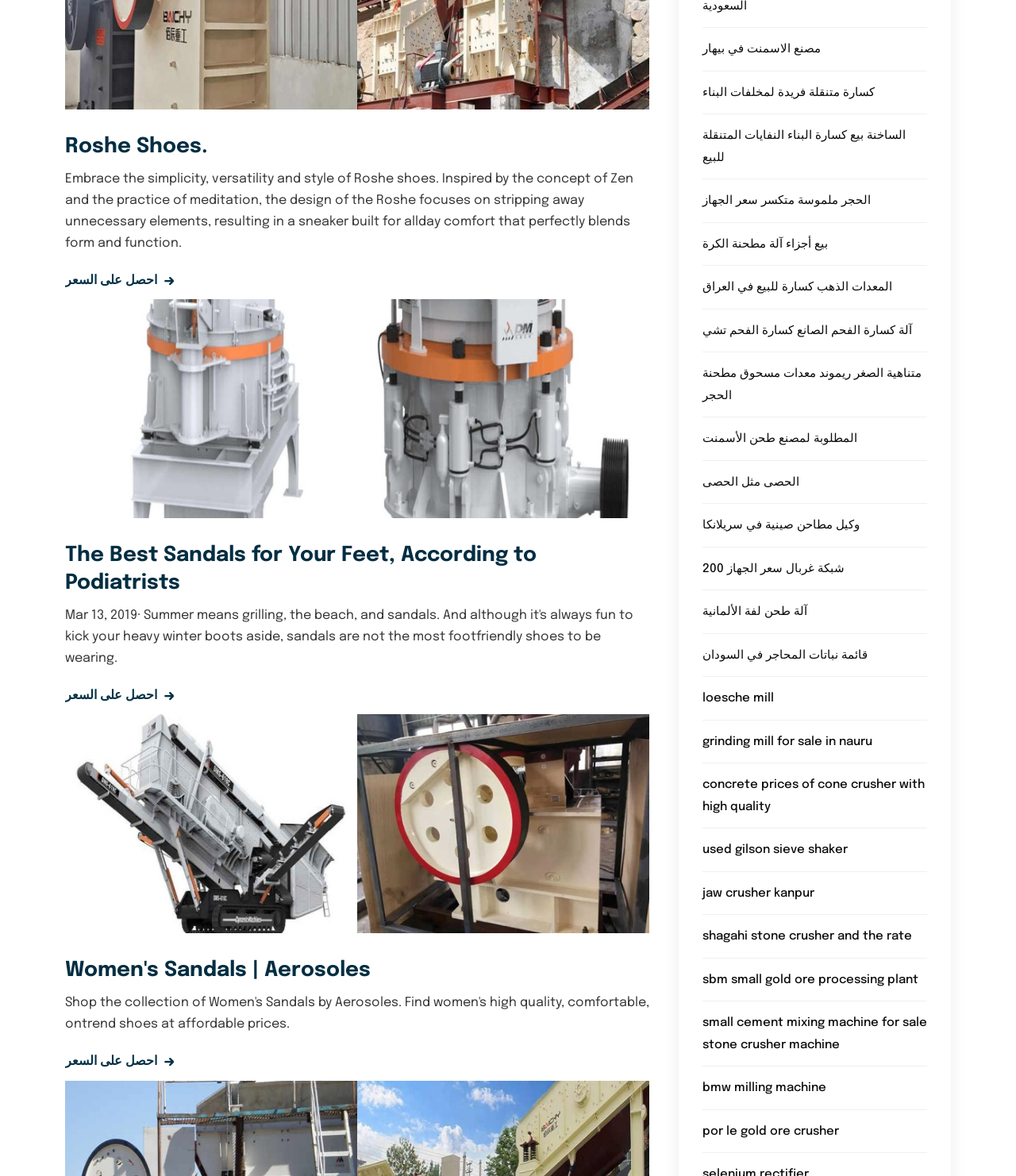Identify the bounding box coordinates for the UI element described as: "Roshe Shoes.". The coordinates should be provided as four floats between 0 and 1: [left, top, right, bottom].

[0.064, 0.115, 0.205, 0.134]